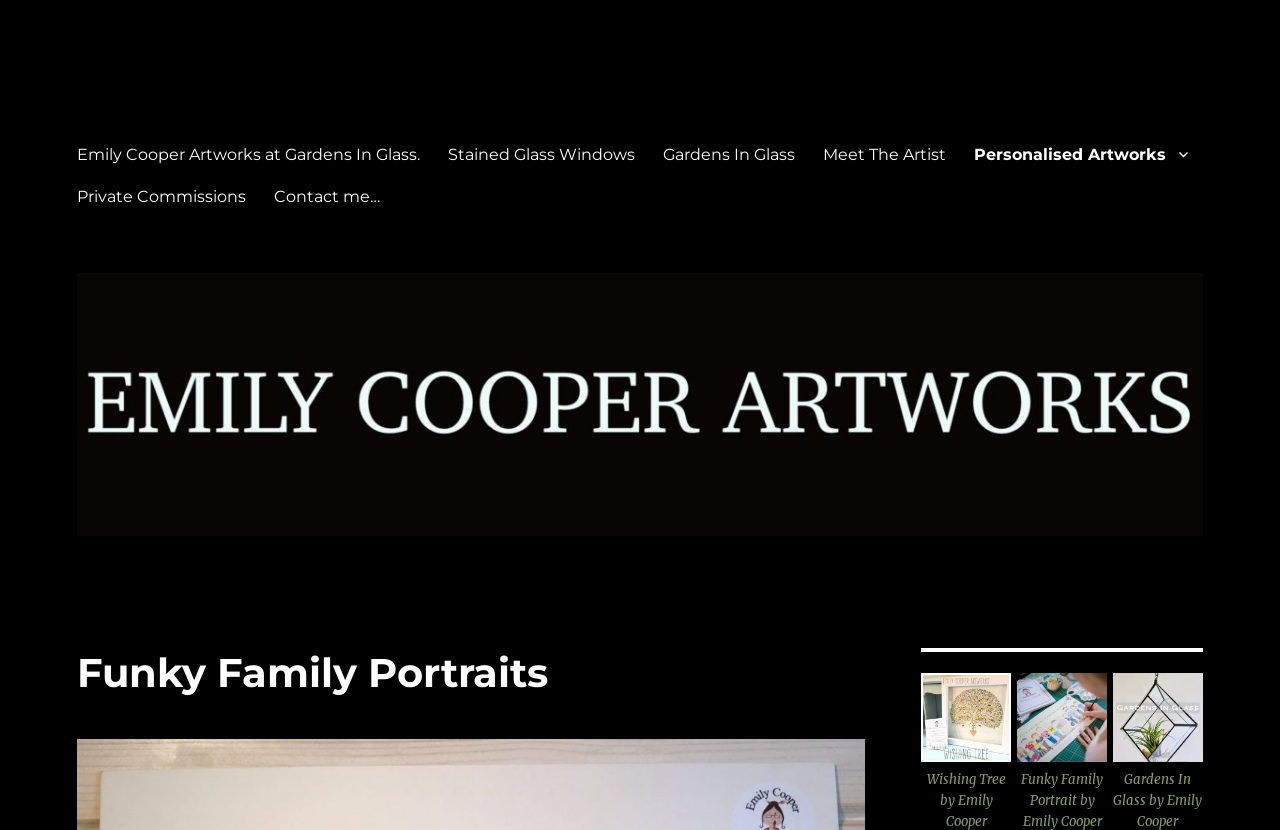Can you pinpoint the bounding box coordinates for the clickable element required for this instruction: "browse Funky Family Portraits"? The coordinates should be four float numbers between 0 and 1, i.e., [left, top, right, bottom].

[0.06, 0.78, 0.676, 0.839]